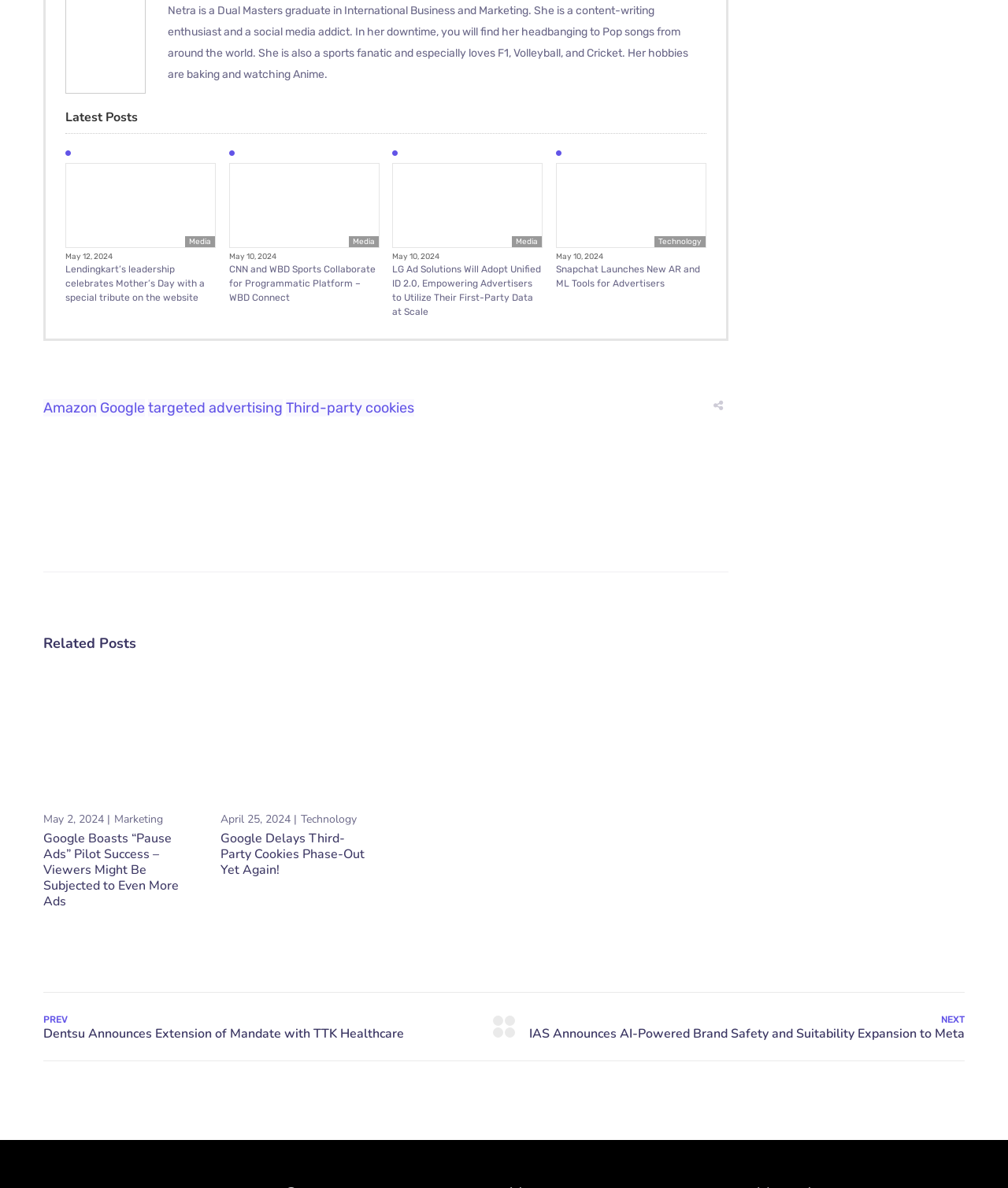Determine the bounding box coordinates of the clickable area required to perform the following instruction: "Read the article 'Lendingkart’s leadership celebrates Mother’s Day with a special tribute on the website'". The coordinates should be represented as four float numbers between 0 and 1: [left, top, right, bottom].

[0.065, 0.221, 0.214, 0.257]